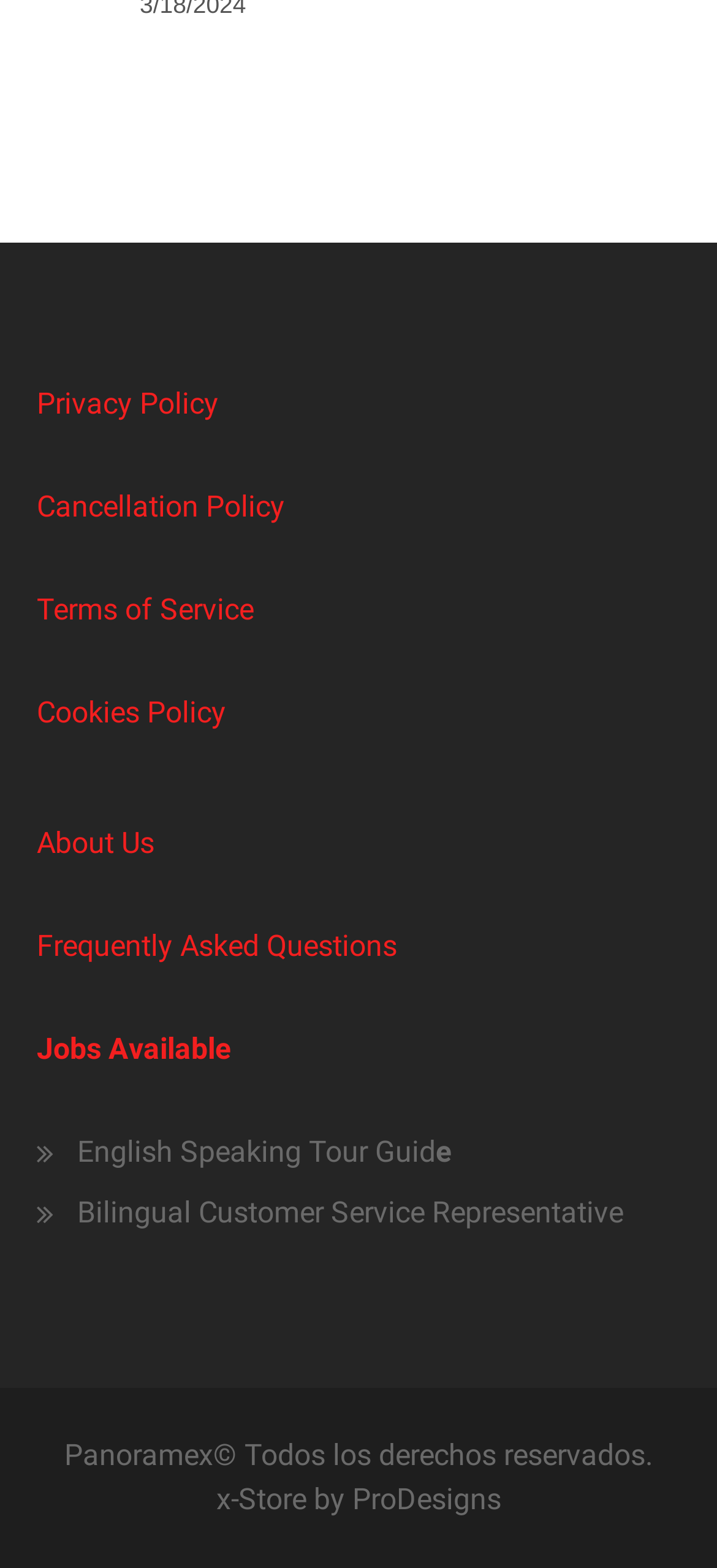Can you identify the bounding box coordinates of the clickable region needed to carry out this instruction: 'Like the post'? The coordinates should be four float numbers within the range of 0 to 1, stated as [left, top, right, bottom].

None